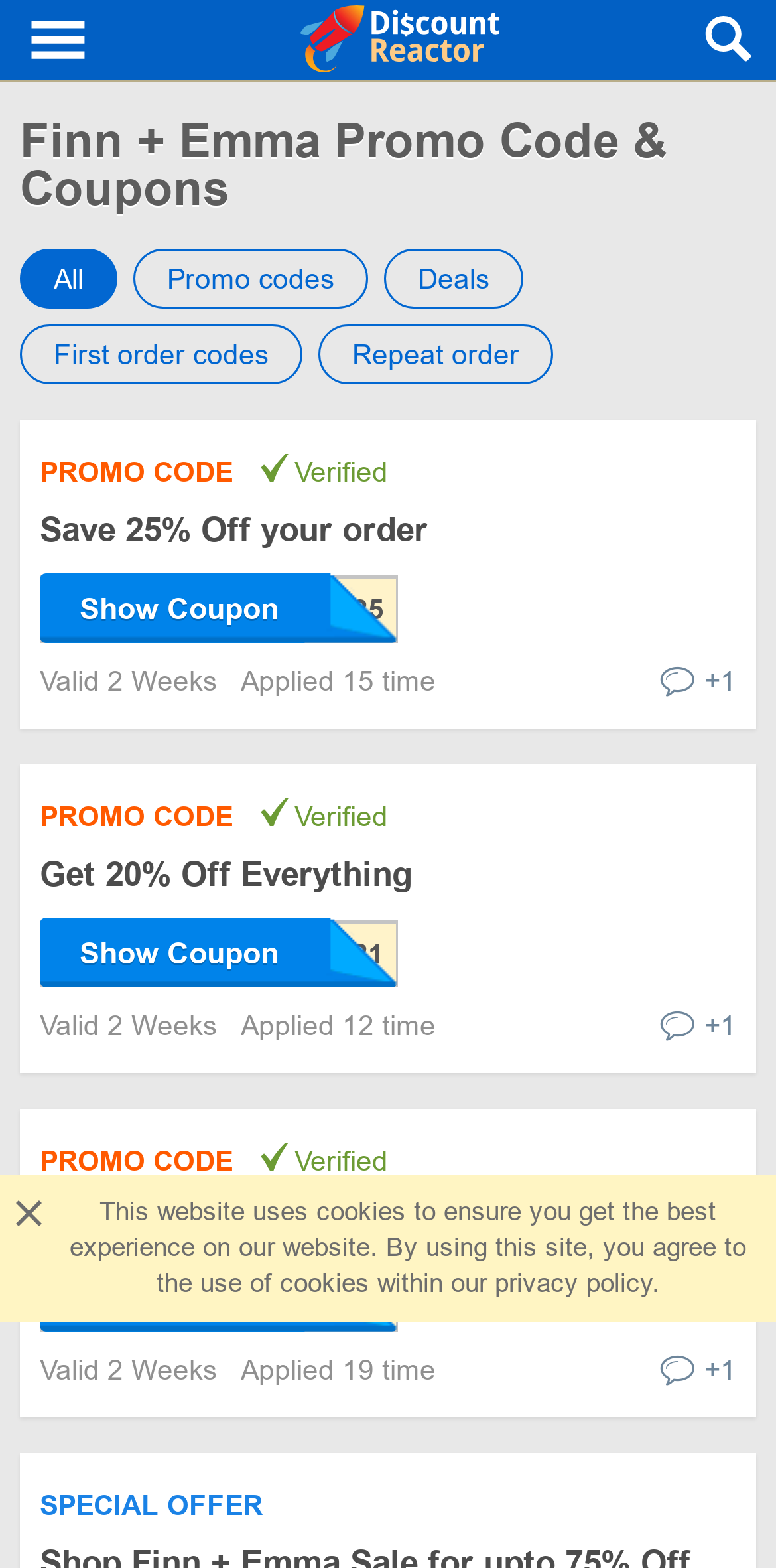How many times has the second promo code been applied?
Based on the visual information, provide a detailed and comprehensive answer.

The second promo code has a label 'Applied 12 time' which indicates that it has been applied 12 times.